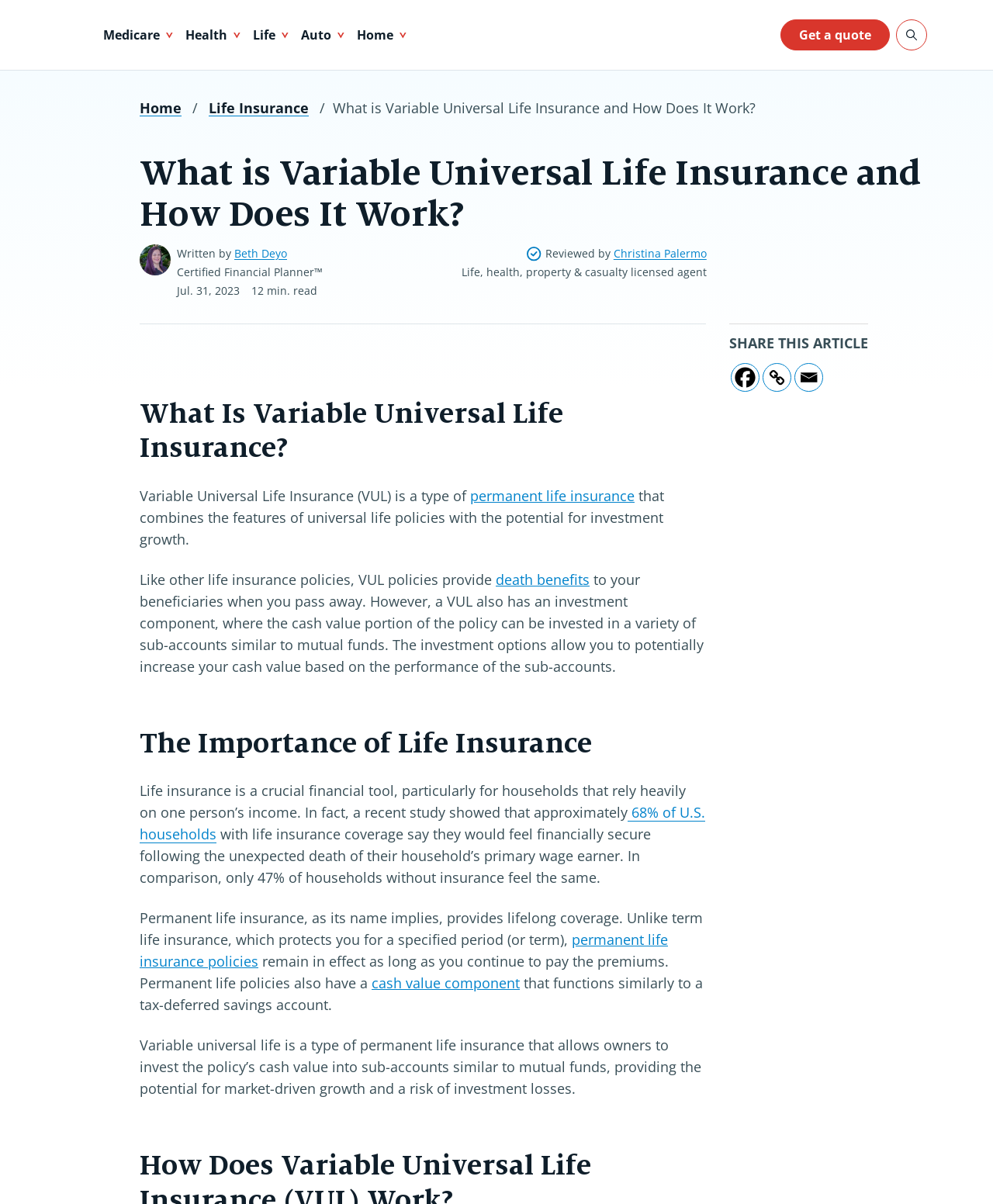Determine the bounding box coordinates for the region that must be clicked to execute the following instruction: "Share this article on Facebook".

[0.736, 0.302, 0.765, 0.325]